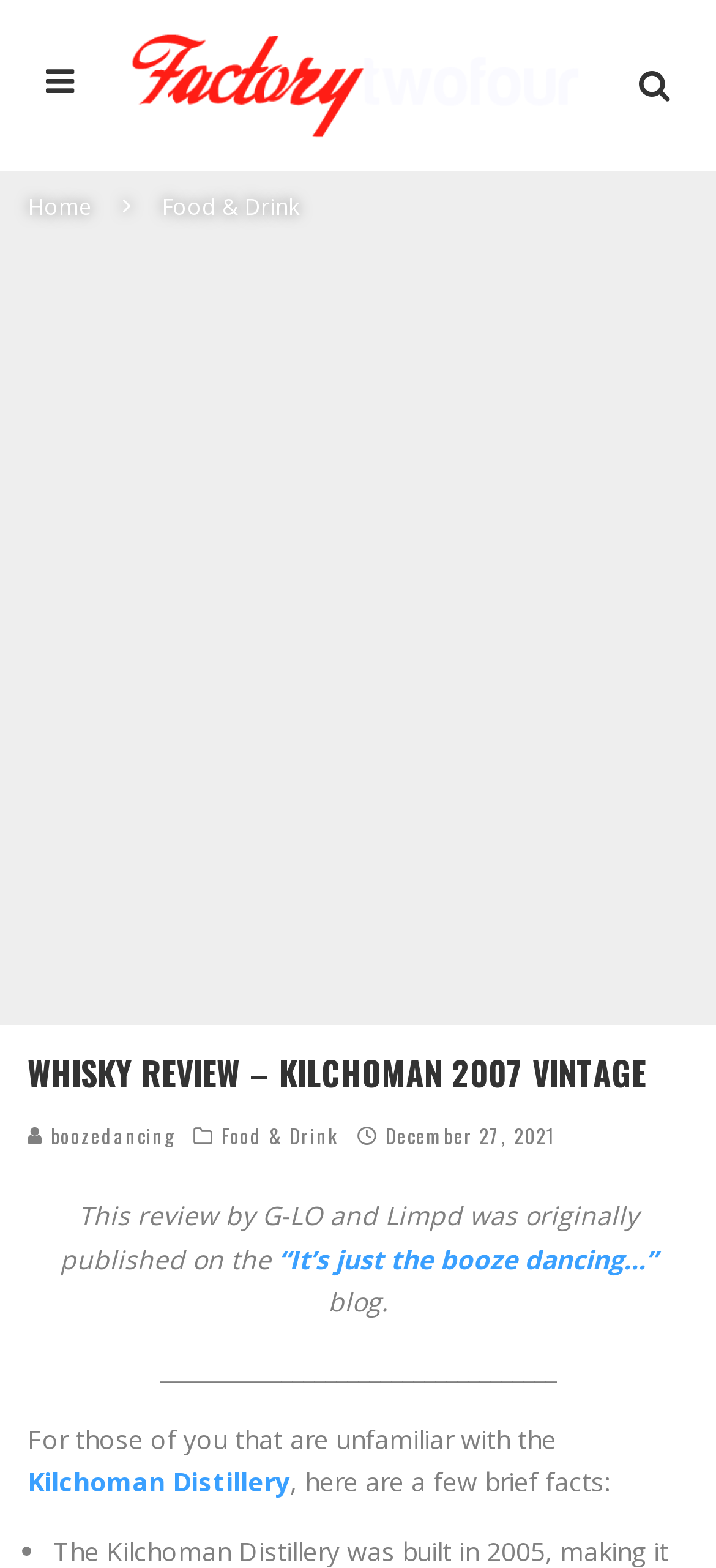Please answer the following question using a single word or phrase: 
What is the name of the blog where the review was originally published?

“It’s just the booze dancing…”